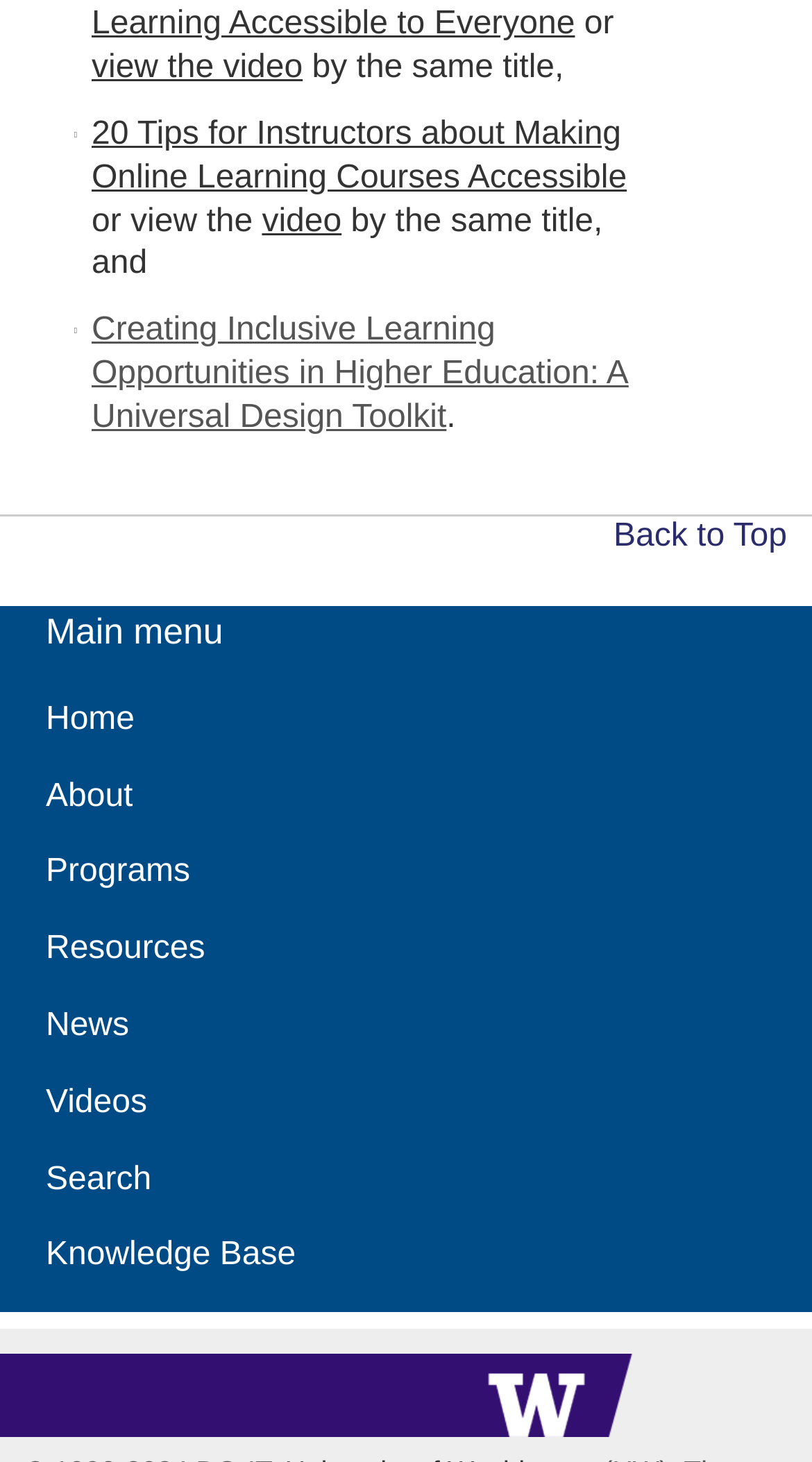What is the title of the first video link?
Answer the question with just one word or phrase using the image.

20 Tips for Instructors